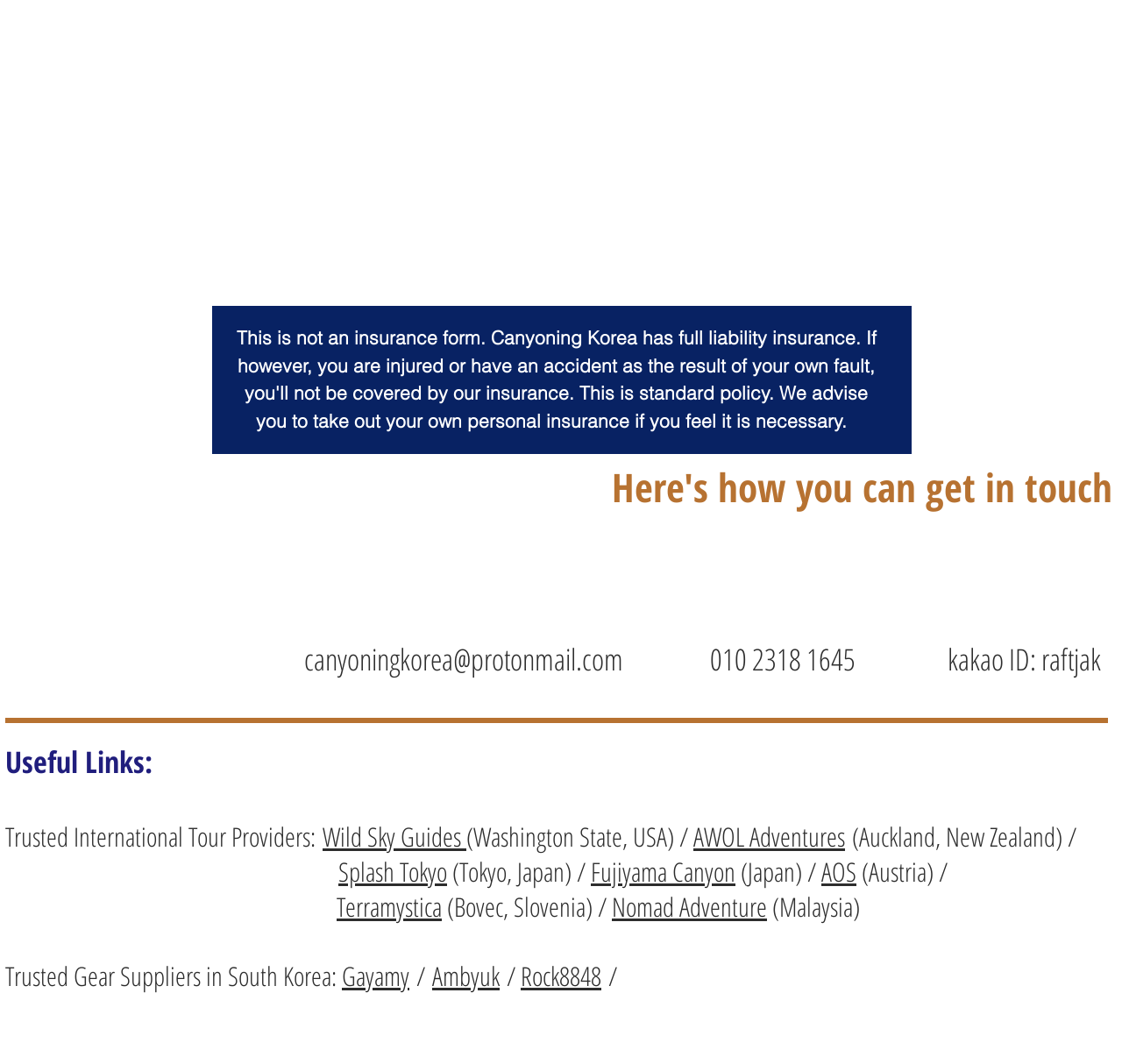Pinpoint the bounding box coordinates for the area that should be clicked to perform the following instruction: "Check out Gayamy gear supplier".

[0.305, 0.901, 0.365, 0.934]